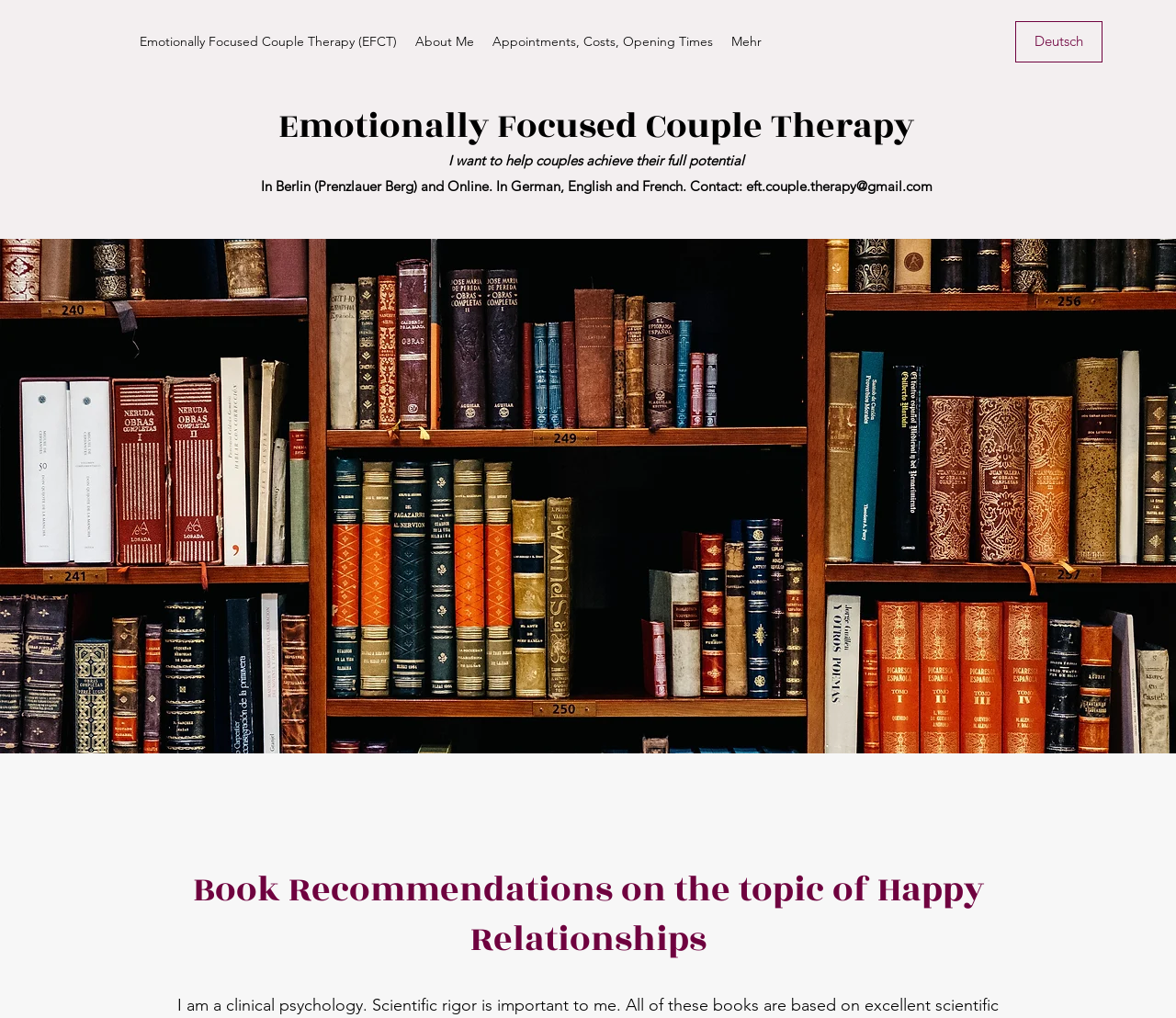Determine the bounding box coordinates for the UI element described. Format the coordinates as (top-left x, top-left y, bottom-right x, bottom-right y) and ensure all values are between 0 and 1. Element description: Emotionally Focused Couple Therapy (EFCT)

[0.111, 0.027, 0.345, 0.054]